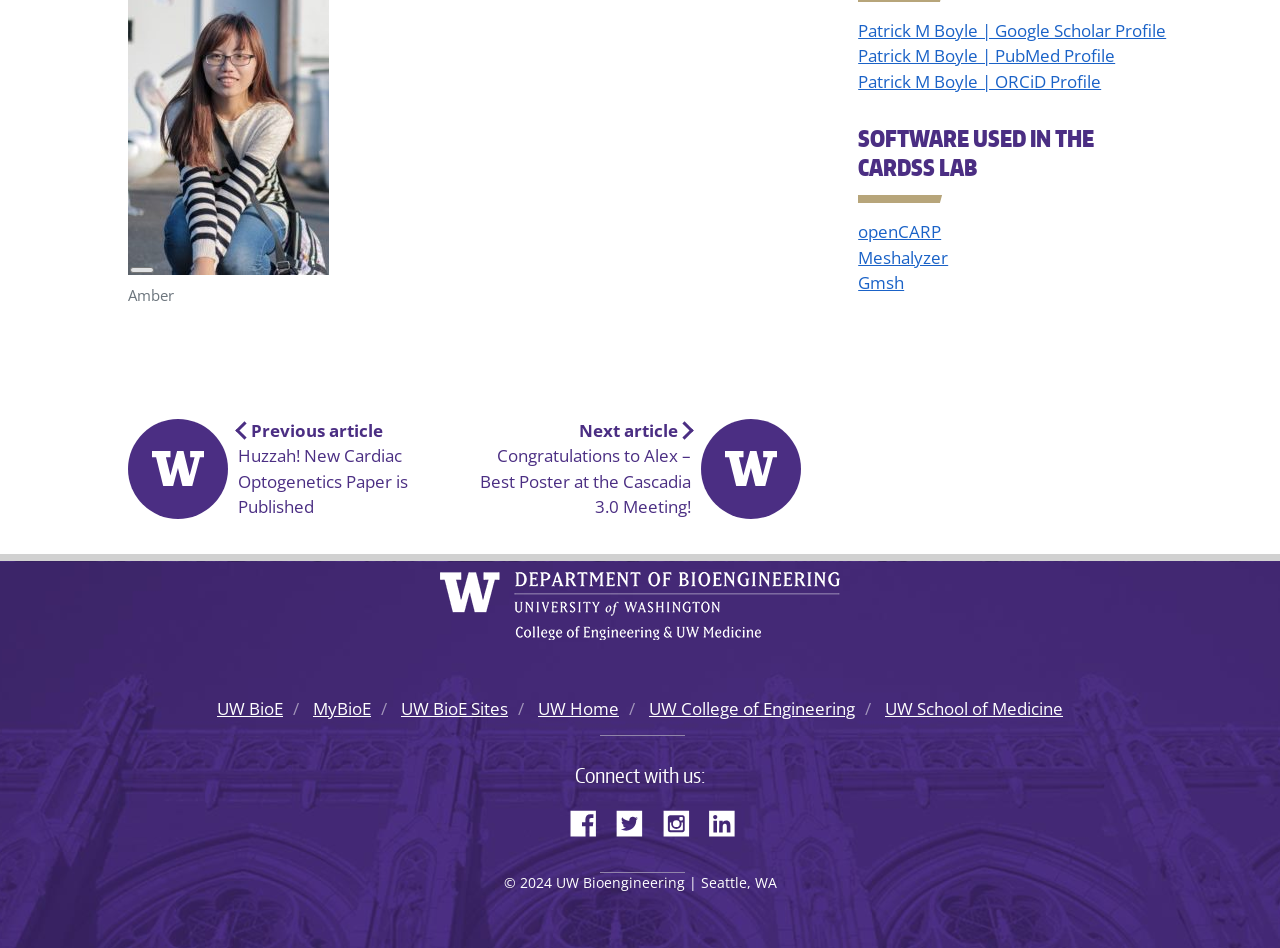Using the element description UW School of Medicine, predict the bounding box coordinates for the UI element. Provide the coordinates in (top-left x, top-left y, bottom-right x, bottom-right y) format with values ranging from 0 to 1.

[0.691, 0.735, 0.83, 0.759]